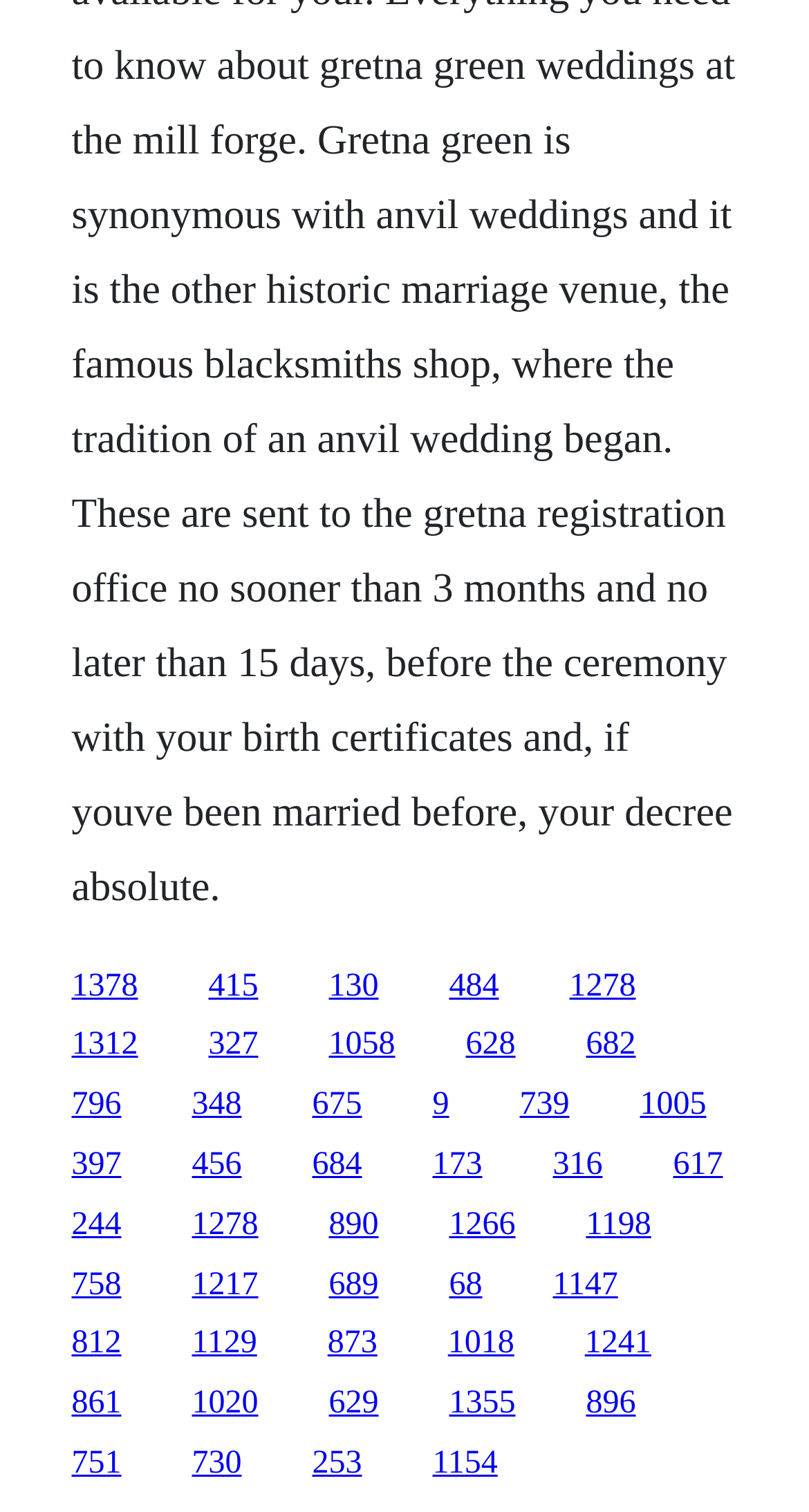Please give a short response to the question using one word or a phrase:
What is the horizontal position of the link '682' relative to the link '628'?

Right